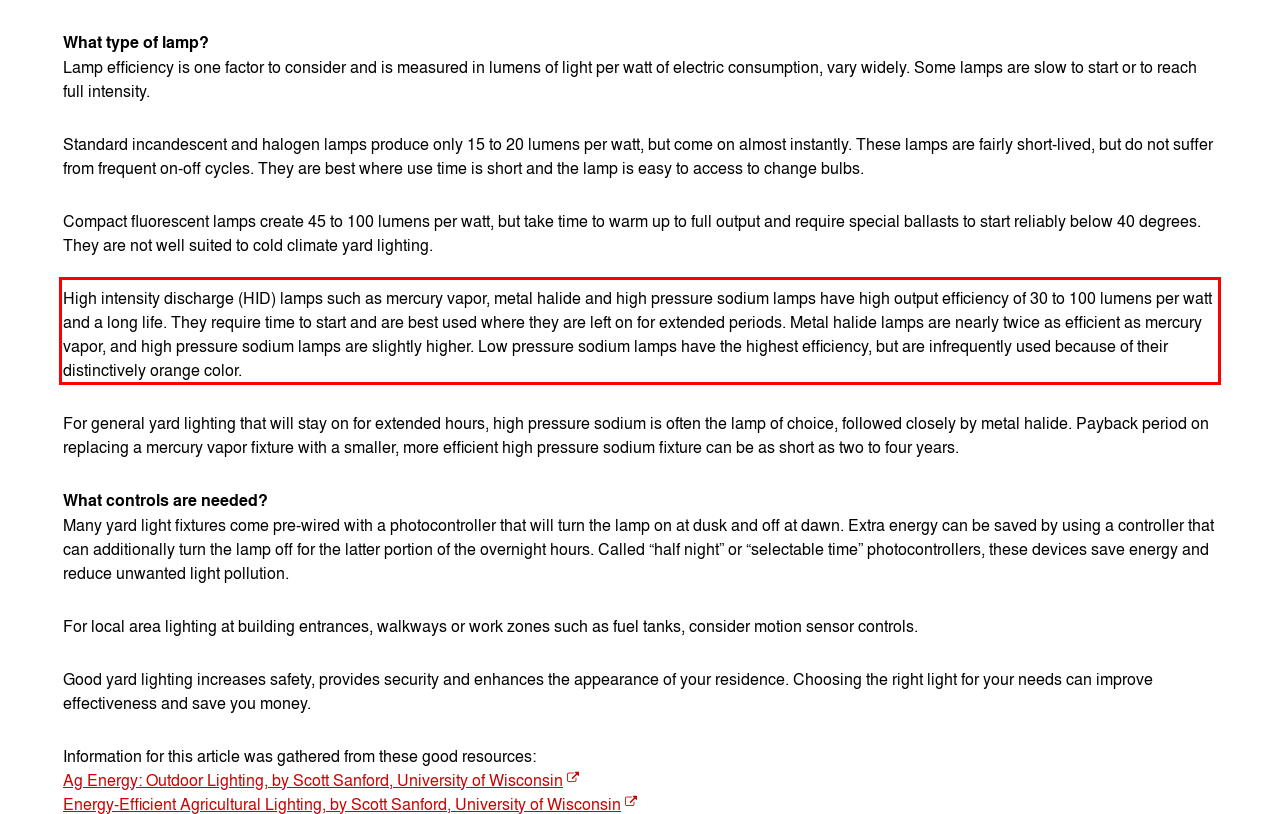Identify the red bounding box in the webpage screenshot and perform OCR to generate the text content enclosed.

High intensity discharge (HID) lamps such as mercury vapor, metal halide and high pressure sodium lamps have high output efficiency of 30 to 100 lumens per watt and a long life. They require time to start and are best used where they are left on for extended periods. Metal halide lamps are nearly twice as efficient as mercury vapor, and high pressure sodium lamps are slightly higher. Low pressure sodium lamps have the highest efficiency, but are infrequently used because of their distinctively orange color.